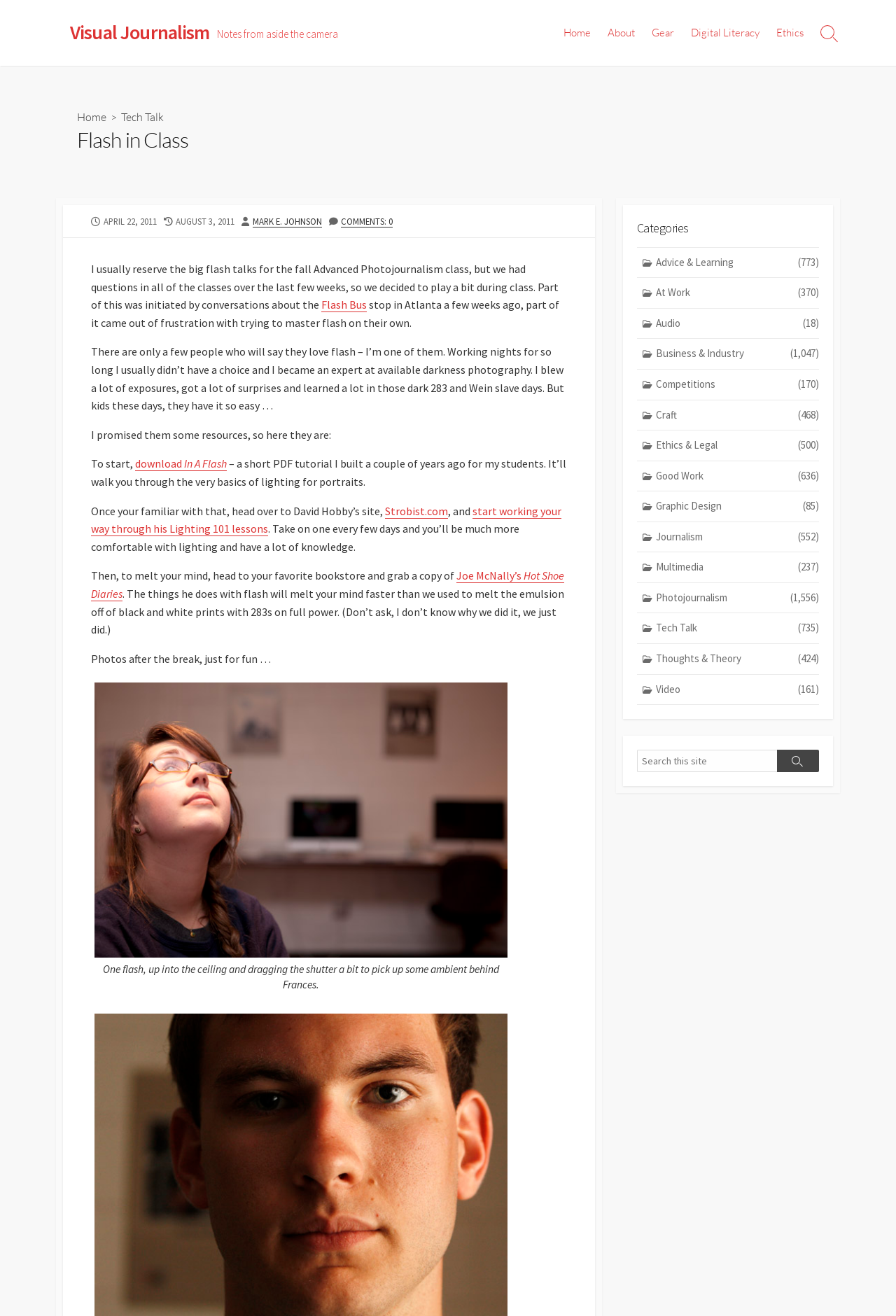Please determine the bounding box coordinates of the element's region to click in order to carry out the following instruction: "Click on the 'Home' link". The coordinates should be four float numbers between 0 and 1, i.e., [left, top, right, bottom].

[0.62, 0.012, 0.669, 0.038]